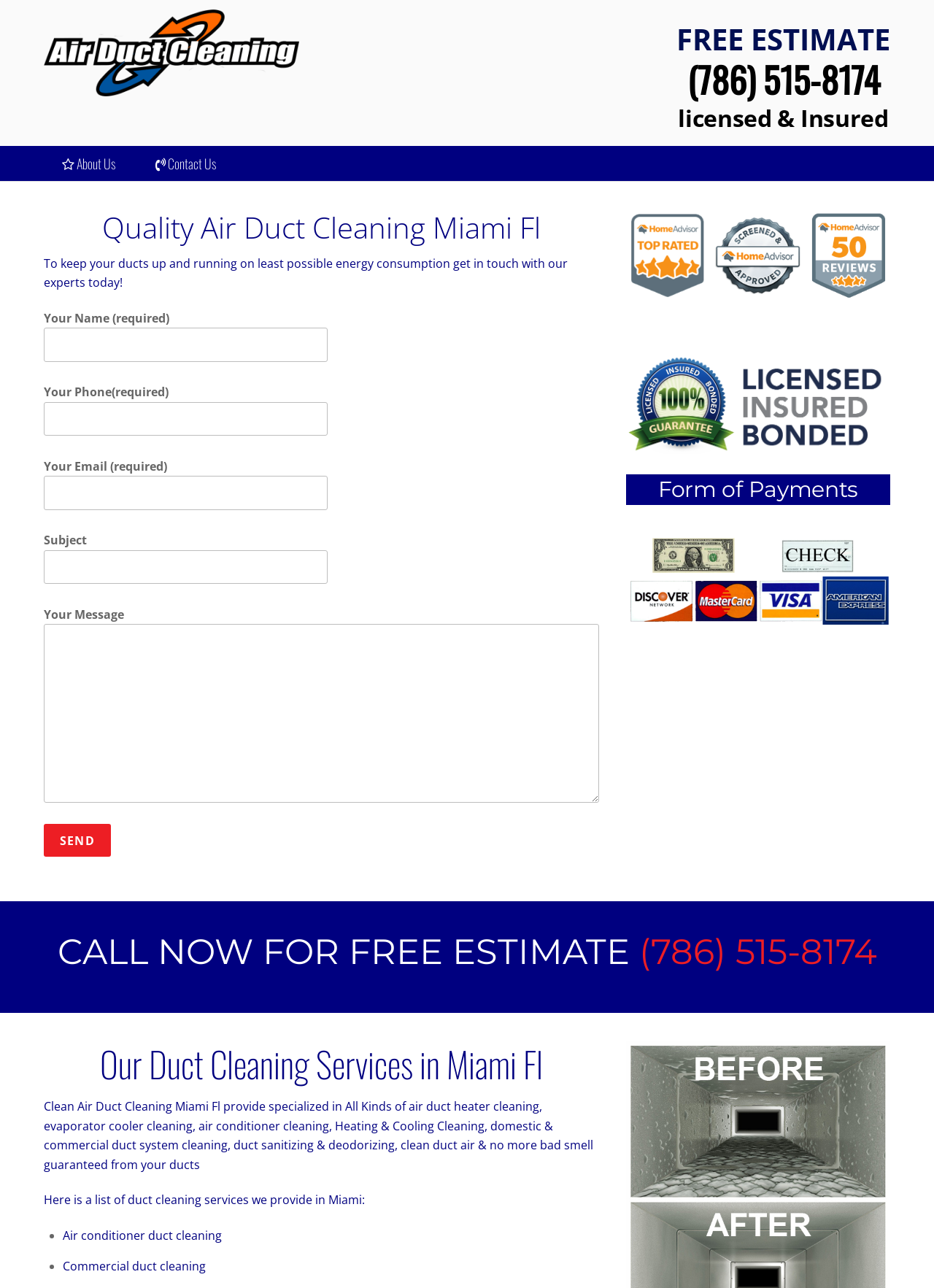What services does the company provide?
Please answer the question with as much detail as possible using the screenshot.

I found the list of services by looking at the static text elements that describe the services, such as 'Air conditioner duct cleaning', 'Commercial duct cleaning', etc. These elements are located in a list format, indicating that they are services provided by the company.